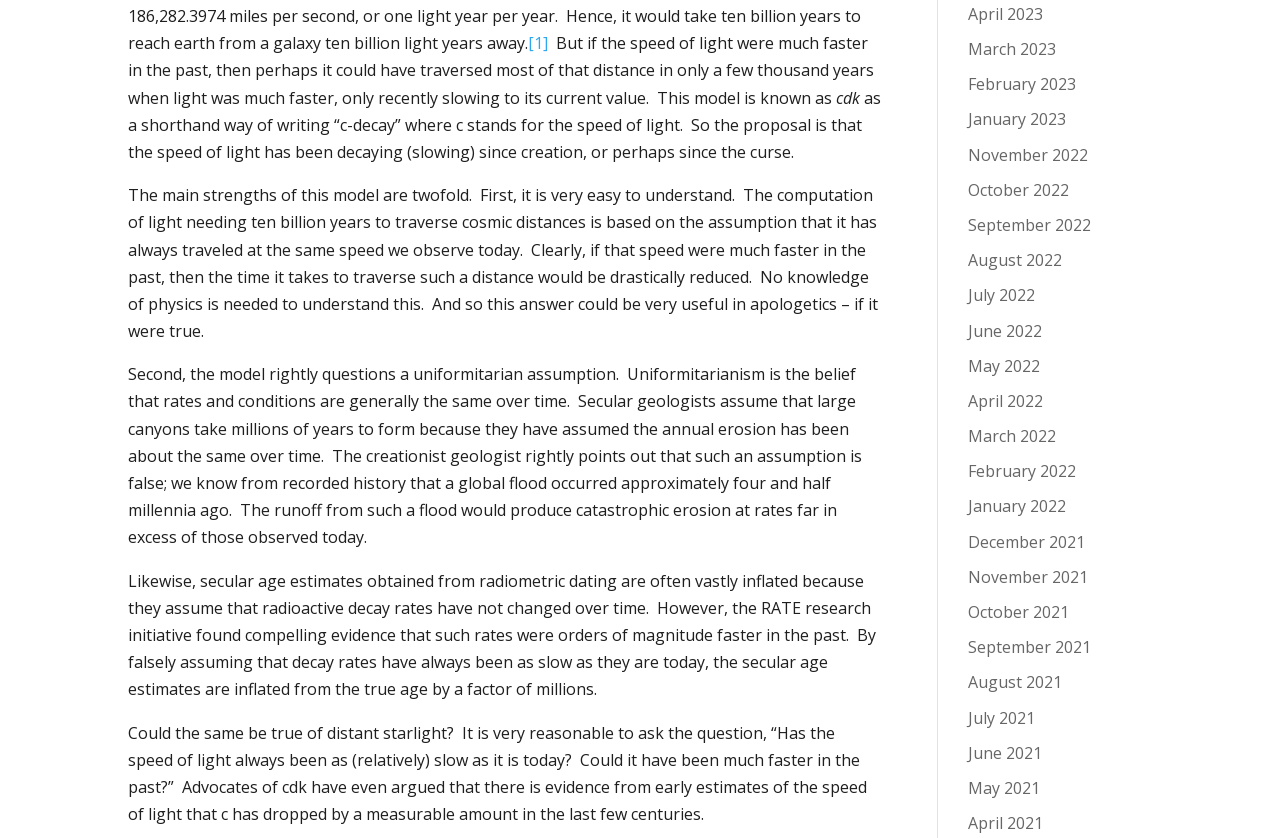Locate the UI element described by [1] in the provided webpage screenshot. Return the bounding box coordinates in the format (top-left x, top-left y, bottom-right x, bottom-right y), ensuring all values are between 0 and 1.

[0.412, 0.038, 0.428, 0.065]